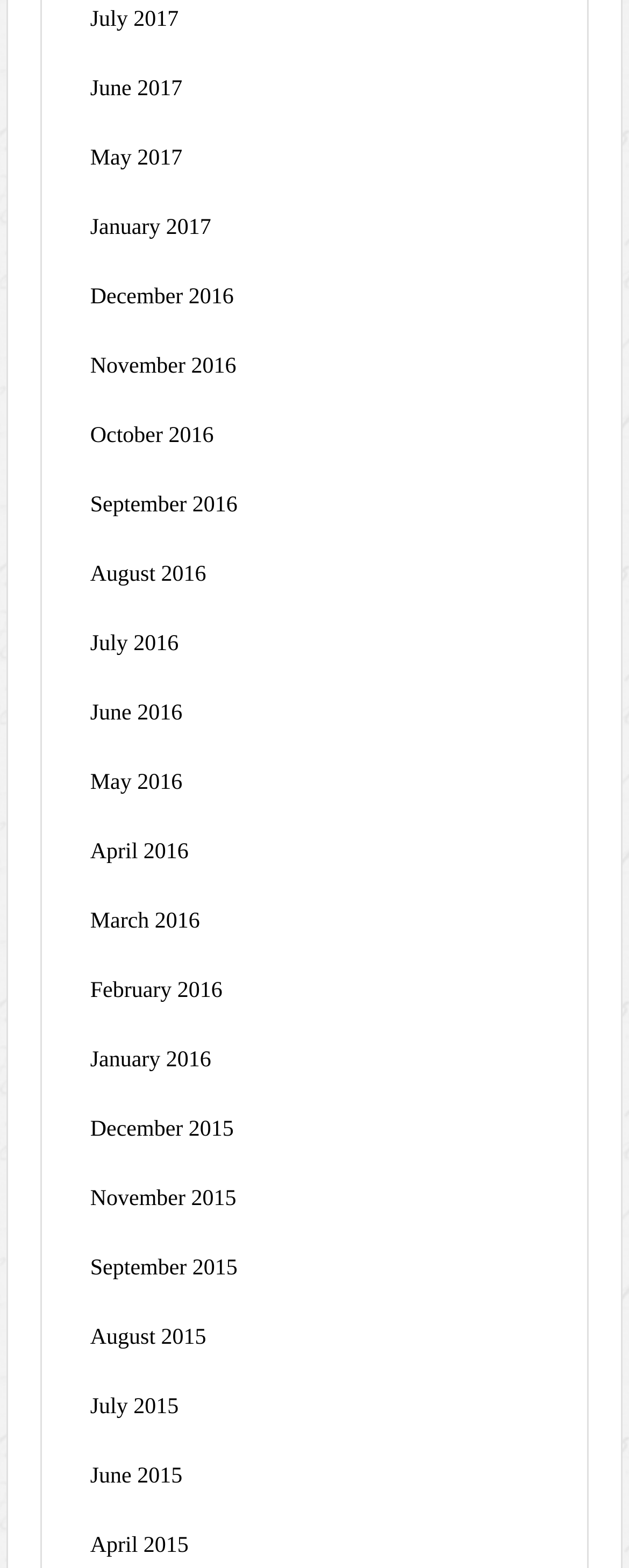What is the latest month listed?
Answer the question with a single word or phrase, referring to the image.

July 2017